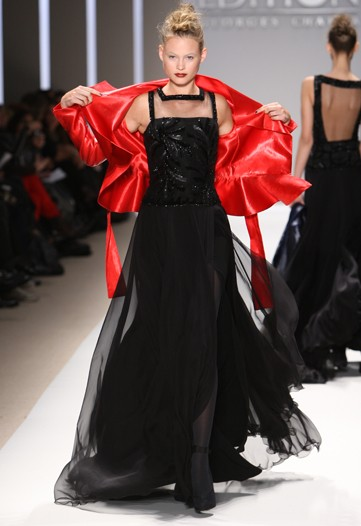What is the atmosphere of the scene?
Observe the image and answer the question with a one-word or short phrase response.

high fashion